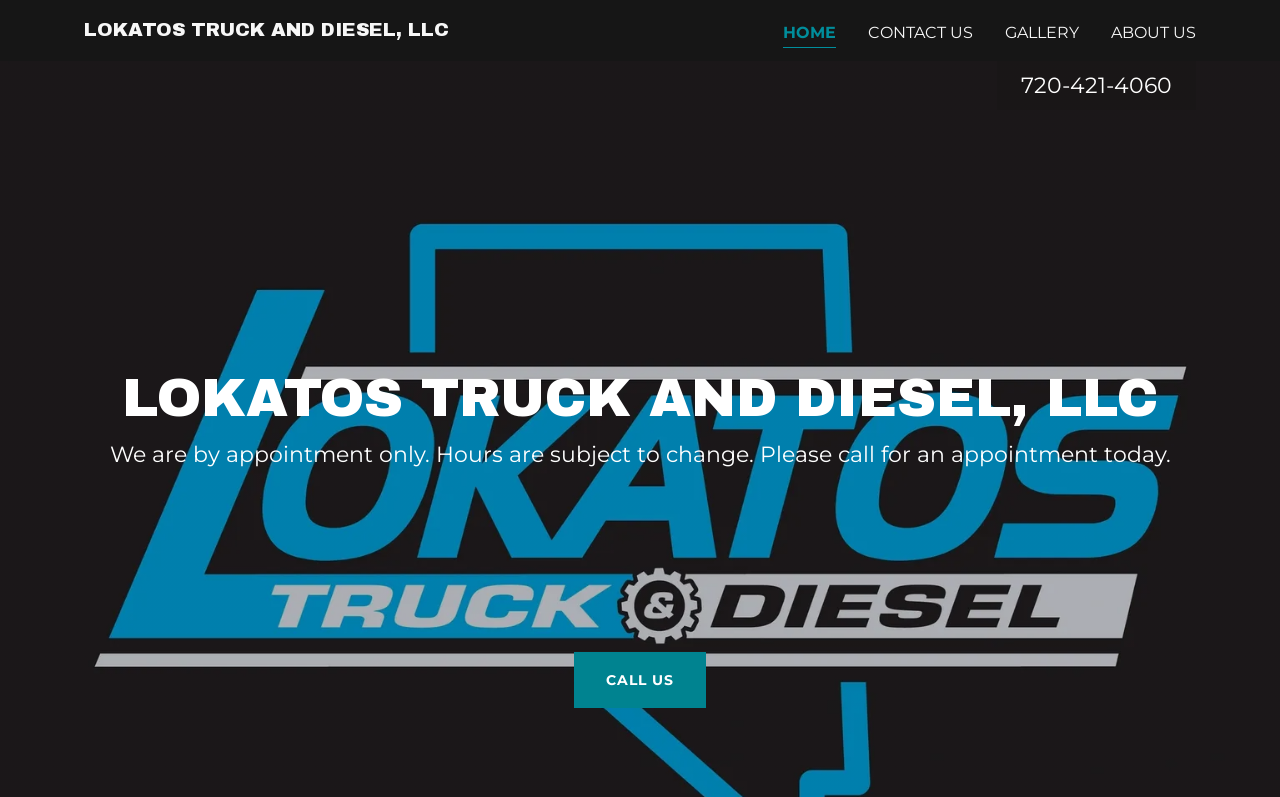Identify and provide the main heading of the webpage.

LOKATOS TRUCK AND DIESEL, LLC